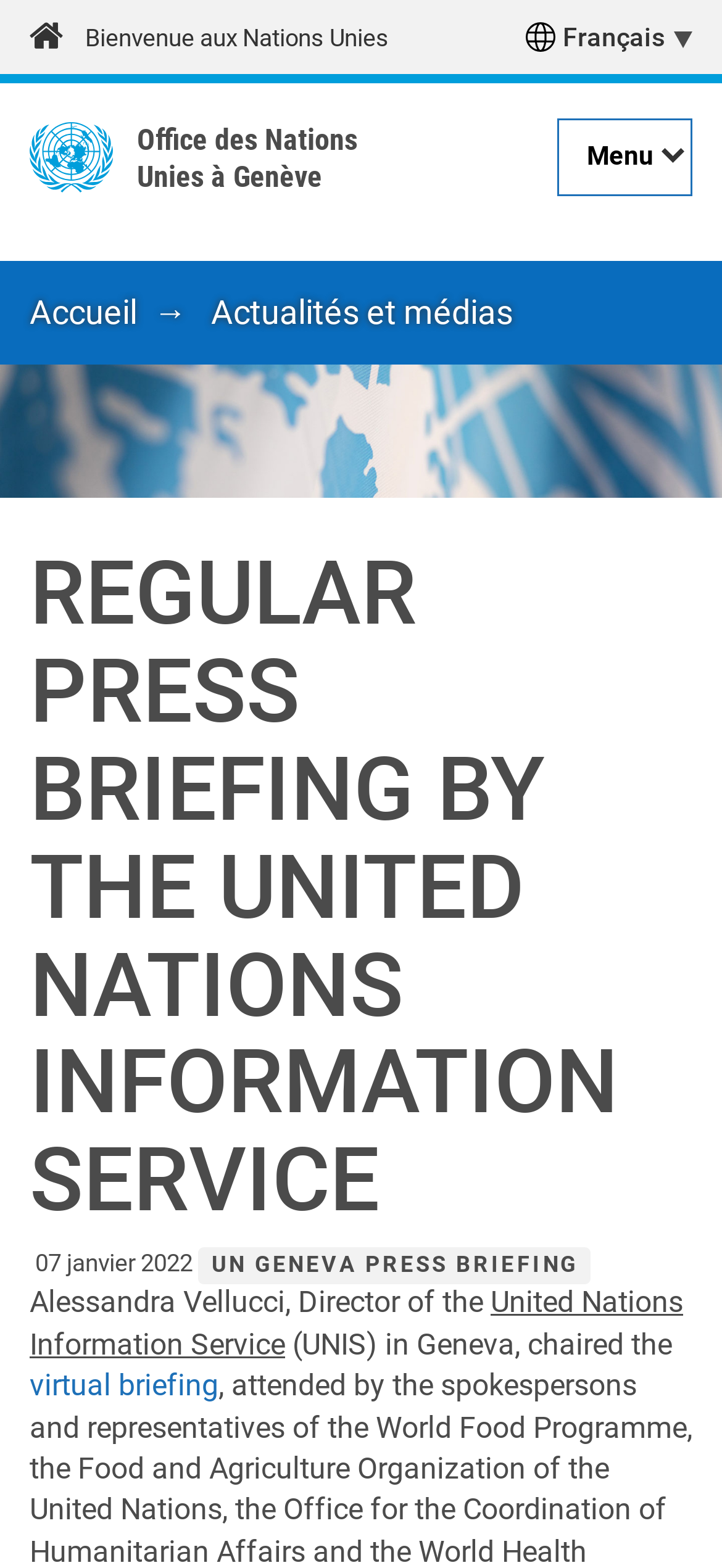Using the description: "Actualités et médias", determine the UI element's bounding box coordinates. Ensure the coordinates are in the format of four float numbers between 0 and 1, i.e., [left, top, right, bottom].

[0.292, 0.186, 0.71, 0.211]